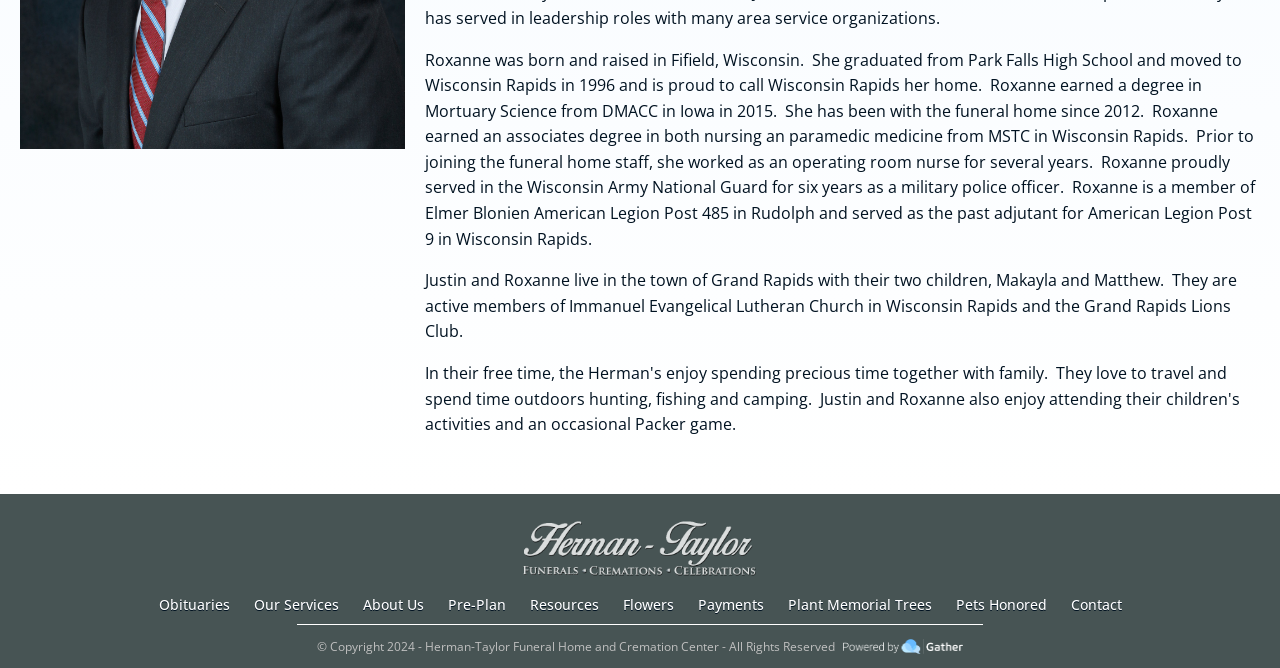Return the bounding box coordinates of the UI element that corresponds to this description: "parent_node: Obituaries". The coordinates must be given as four float numbers in the range of 0 and 1, [left, top, right, bottom].

[0.402, 0.757, 0.598, 0.889]